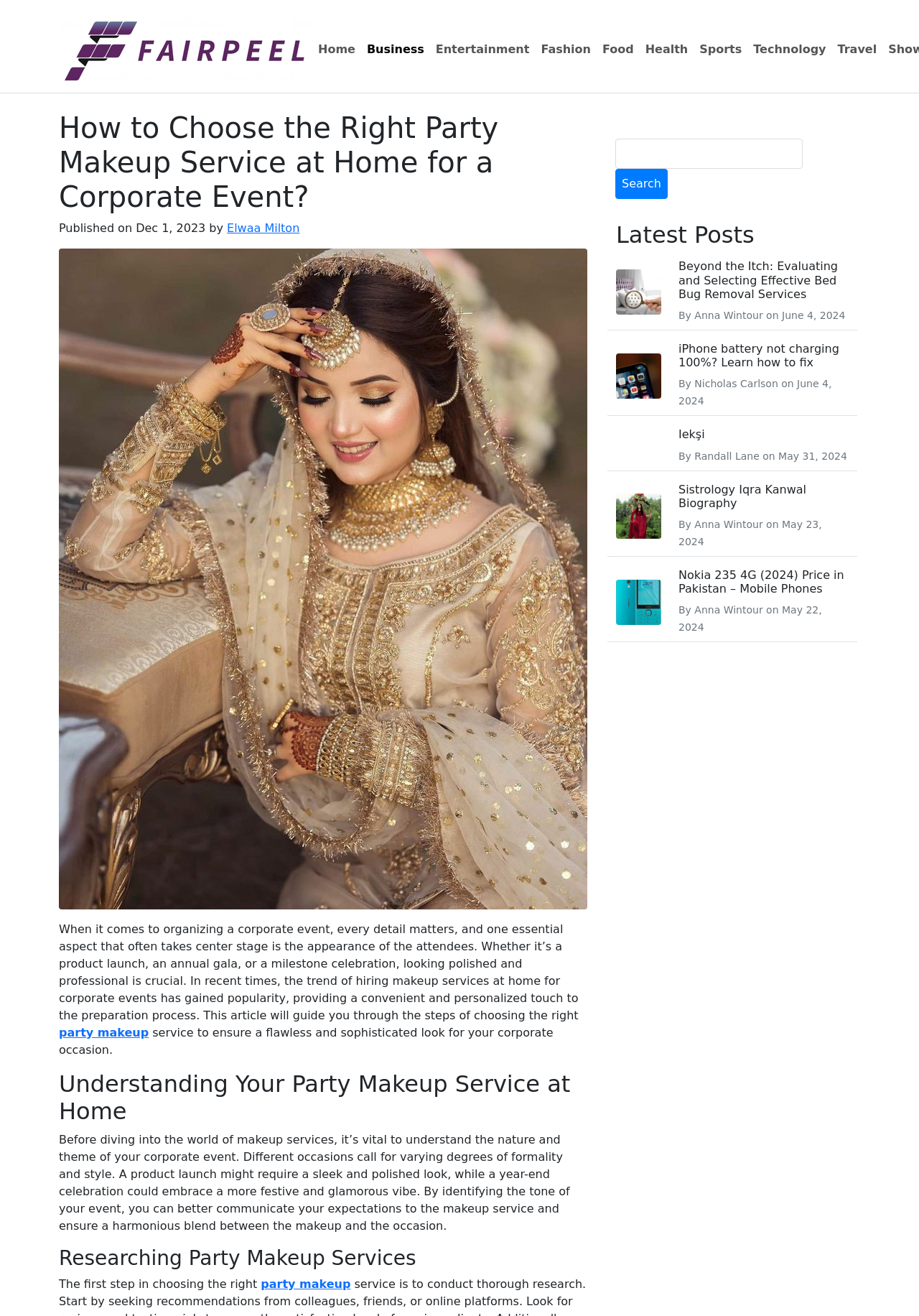Please find and generate the text of the main header of the webpage.

How to Choose the Right Party Makeup Service at Home for a Corporate Event?